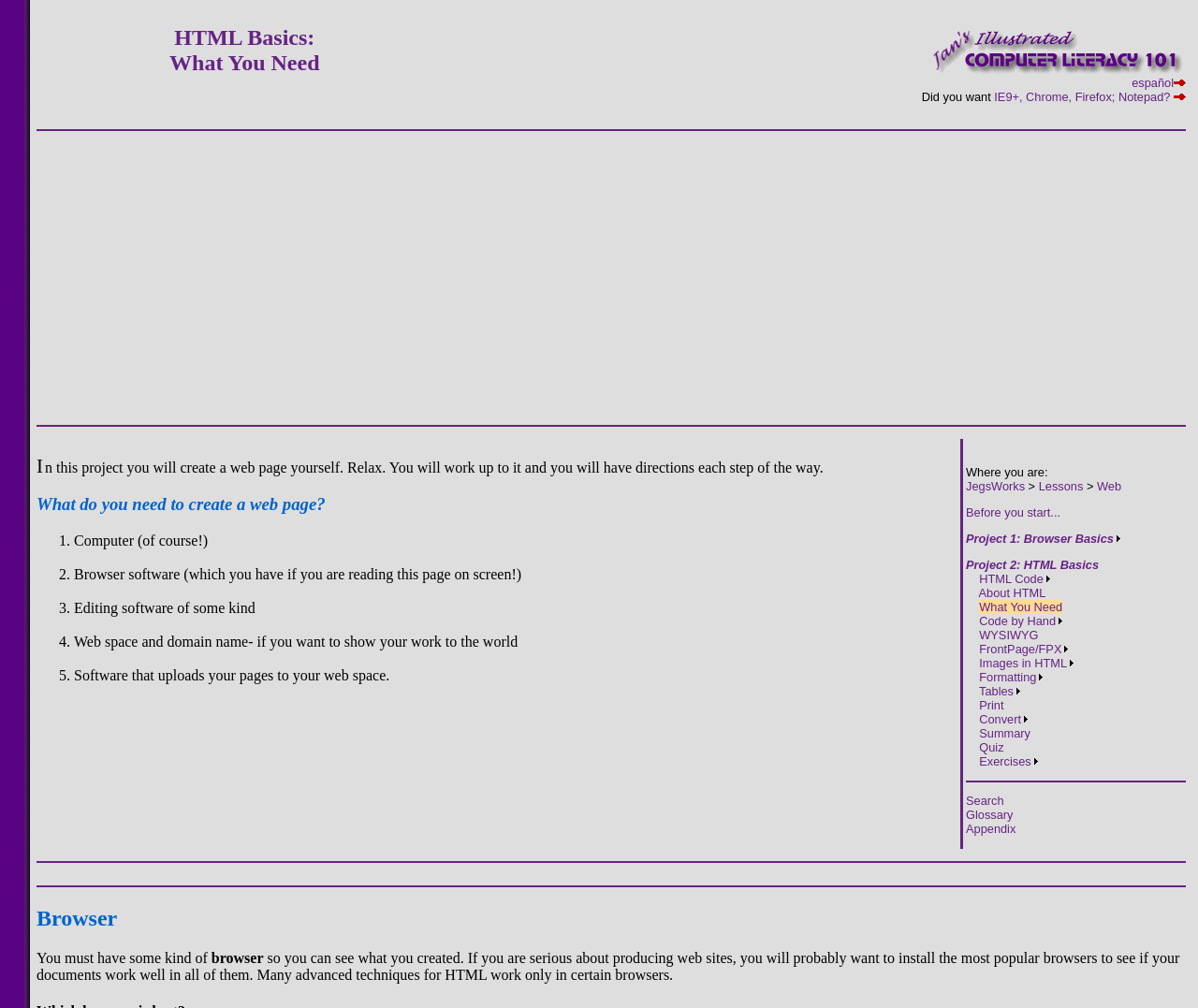Find the bounding box coordinates of the element to click in order to complete this instruction: "Read the 'What do you need to create a web page?' heading". The bounding box coordinates must be four float numbers between 0 and 1, denoted as [left, top, right, bottom].

[0.03, 0.491, 0.799, 0.511]